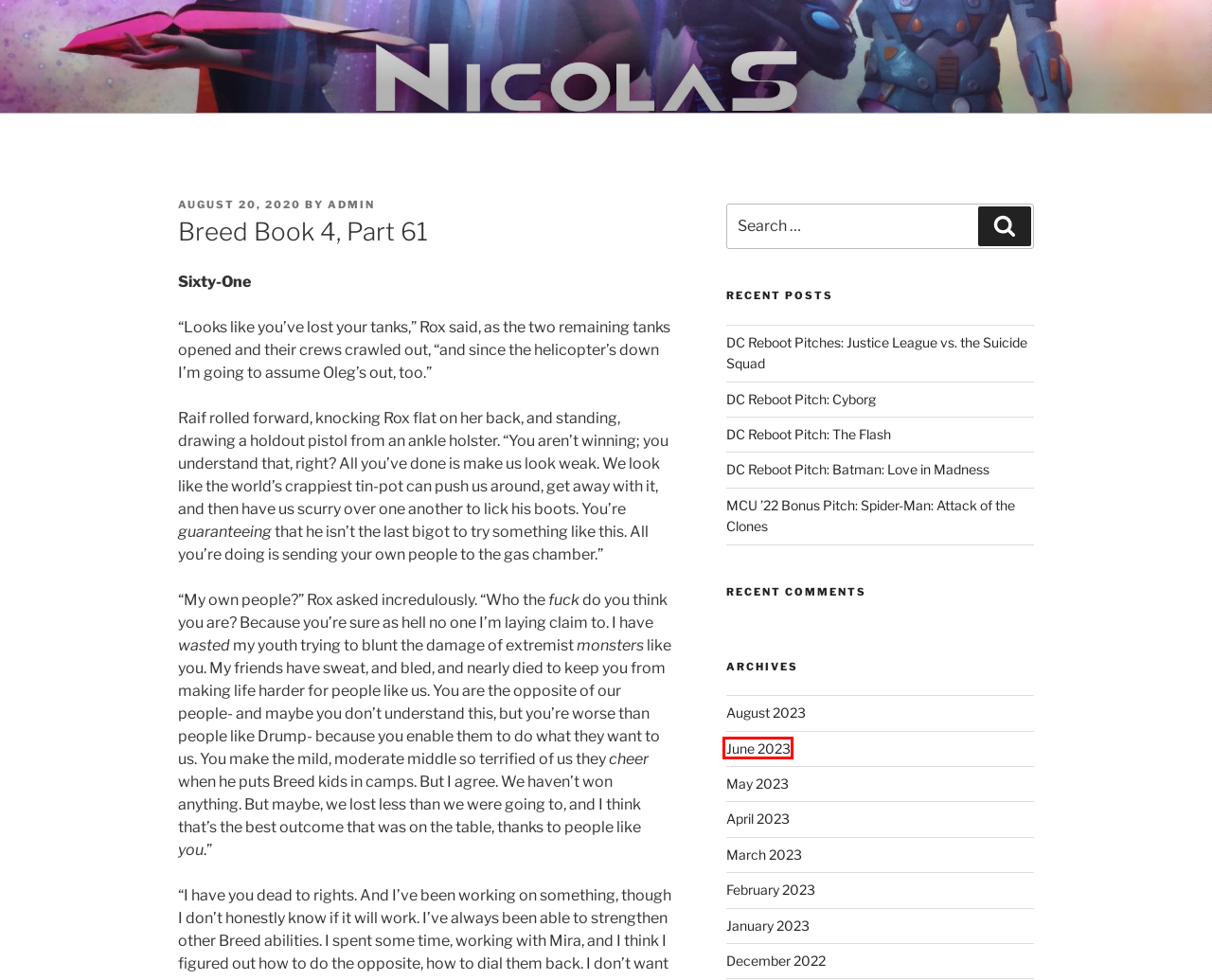Observe the provided screenshot of a webpage that has a red rectangle bounding box. Determine the webpage description that best matches the new webpage after clicking the element inside the red bounding box. Here are the candidates:
A. December 2022
B. DC Reboot Pitch: The Flash
C. May 2023
D. MCU ’22 Bonus Pitch: Spider-Man: Attack of the Clones
E. June 2023
F. April 2023
G. DC Reboot Pitch: Batman: Love in Madness
H. February 2023

E